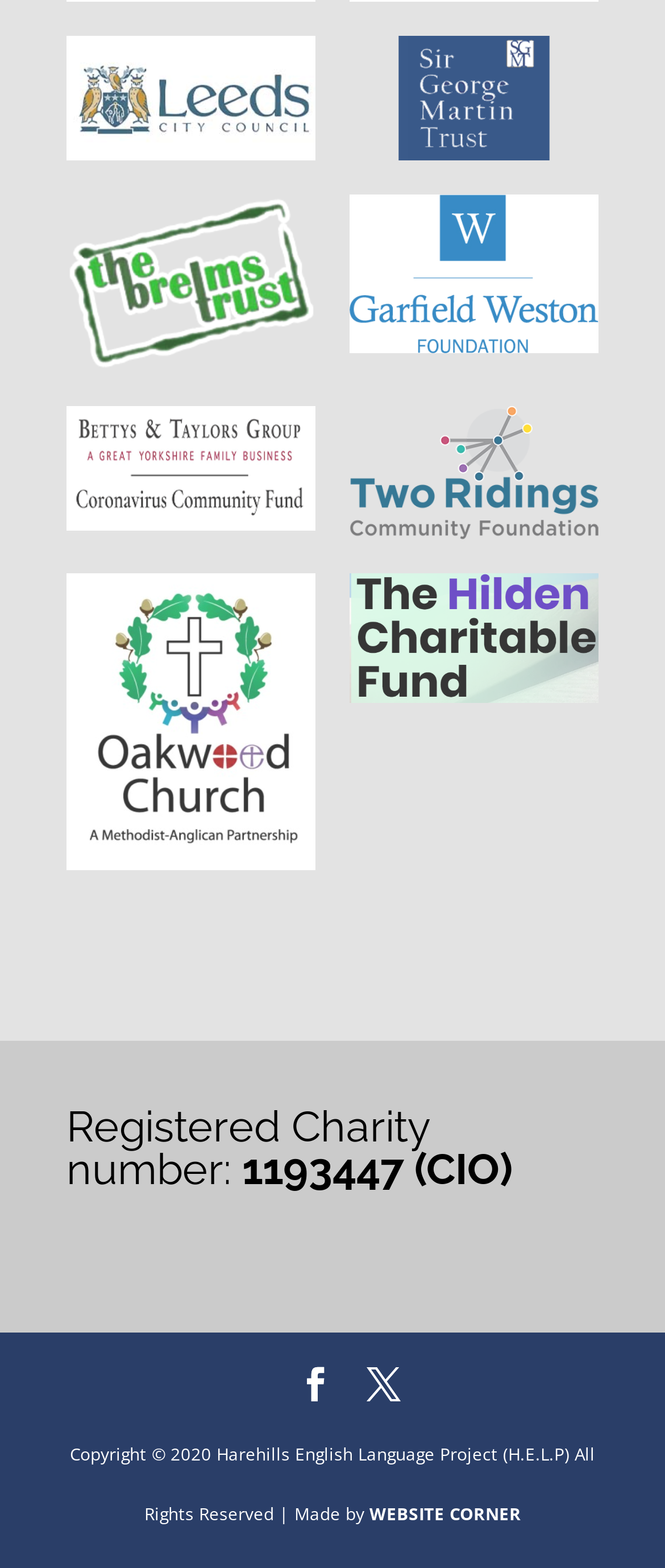Provide the bounding box coordinates in the format (top-left x, top-left y, bottom-right x, bottom-right y). All values are floating point numbers between 0 and 1. Determine the bounding box coordinate of the UI element described as: WEBSITE CORNER

[0.555, 0.957, 0.783, 0.972]